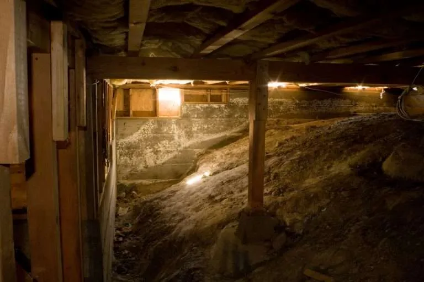Offer a detailed account of the various components present in the image.

The image depicts a dimly lit crawlspace, showcasing a gritty and unkempt environment that highlights potential issues in home maintenance. Wooden beams support the ceiling, while the ground is uneven, covered with dirt and debris. The walls exhibit signs of moisture or mold, suggesting inadequate insulation and ventilation, which can lead to serious problems like increased humidity and energy costs. This space emphasizes the importance of regular inspection and cleanup, as neglecting such areas can affect indoor air quality and result in higher utility bills. The visual serves as a stark reminder for homeowners to address crawlspace maintenance to prevent further complications.